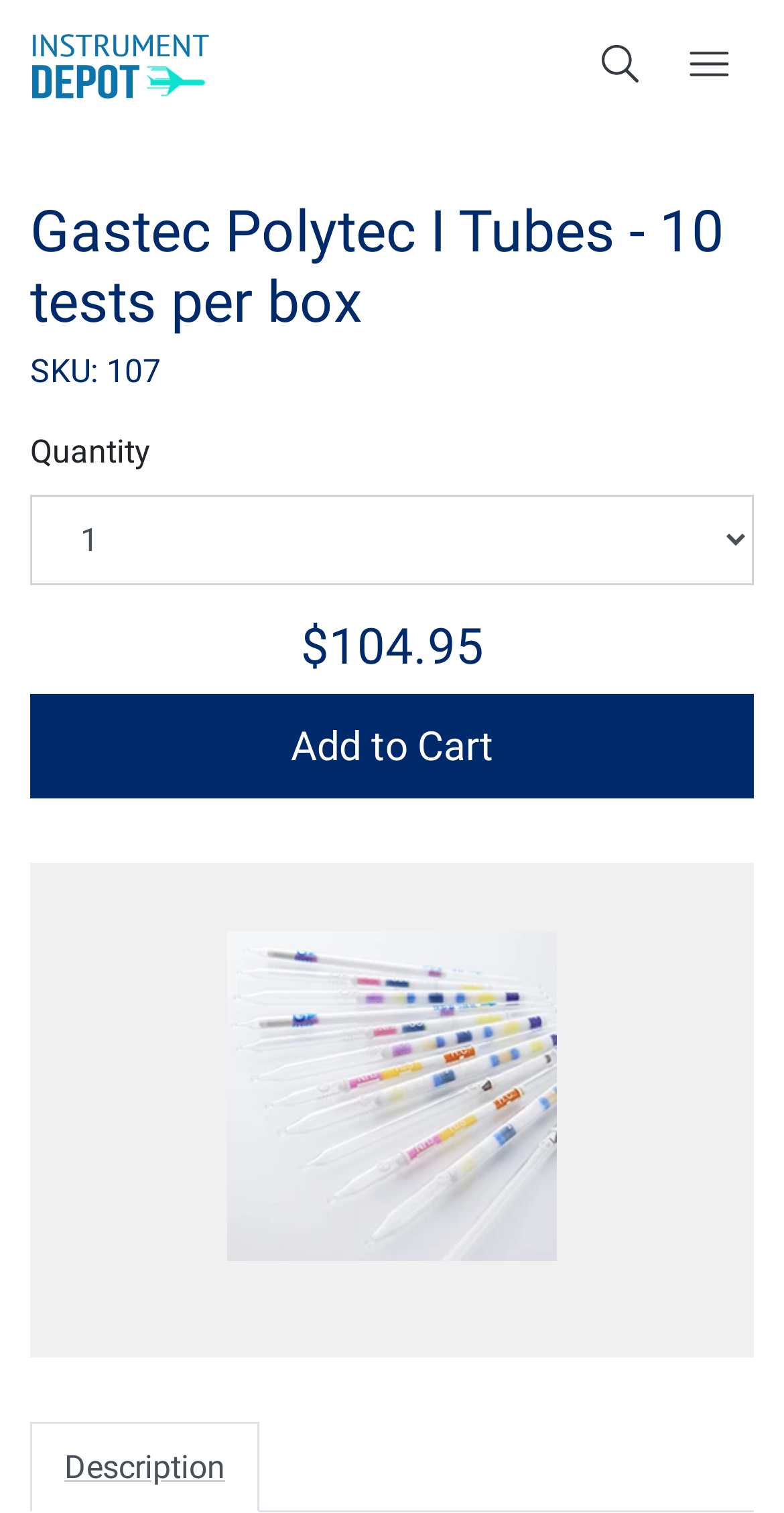Respond to the following query with just one word or a short phrase: 
What is above the 'Description' tab?

Product information